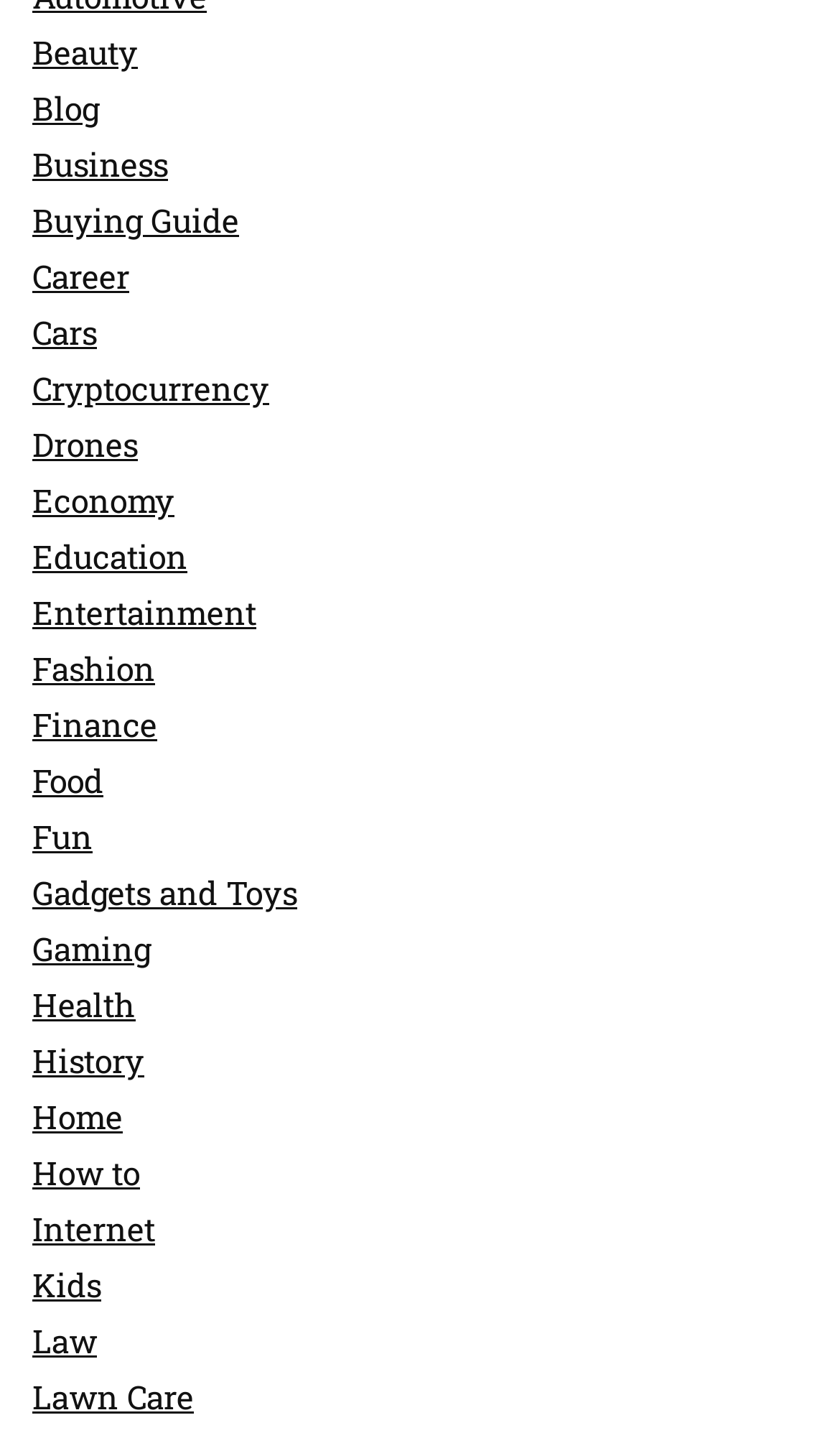How many topics are listed on this webpage?
Kindly give a detailed and elaborate answer to the question.

By counting the number of links on the webpage, I can see that there are 29 topics listed, ranging from 'Beauty' to 'Lawn Care'.